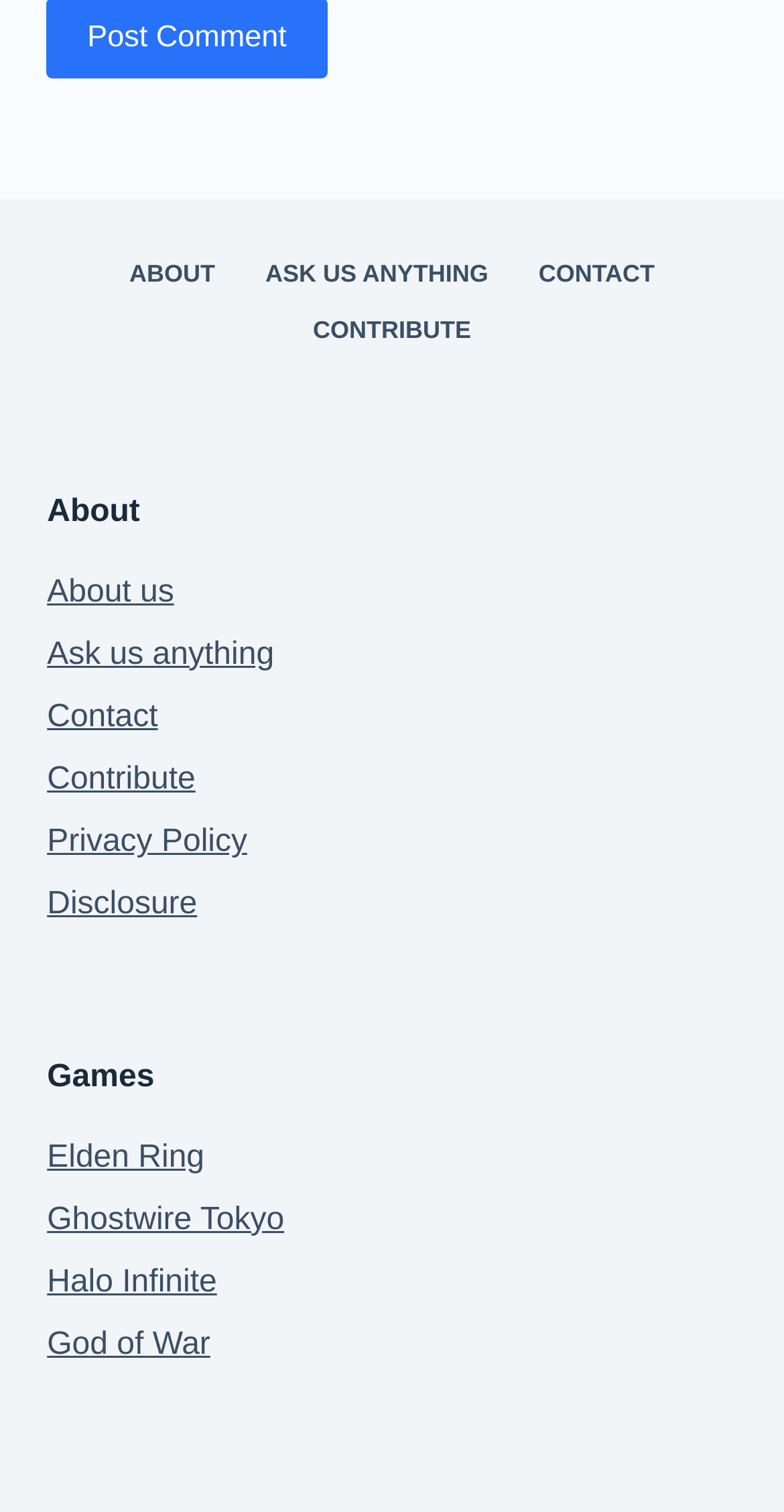Using the information in the image, give a comprehensive answer to the question: 
How many links are present under the 'About' heading?

Under the 'About' heading, I found five links: 'About us', 'Ask us anything', 'Contact', 'Contribute', and 'Privacy Policy'. Therefore, the answer is 5.